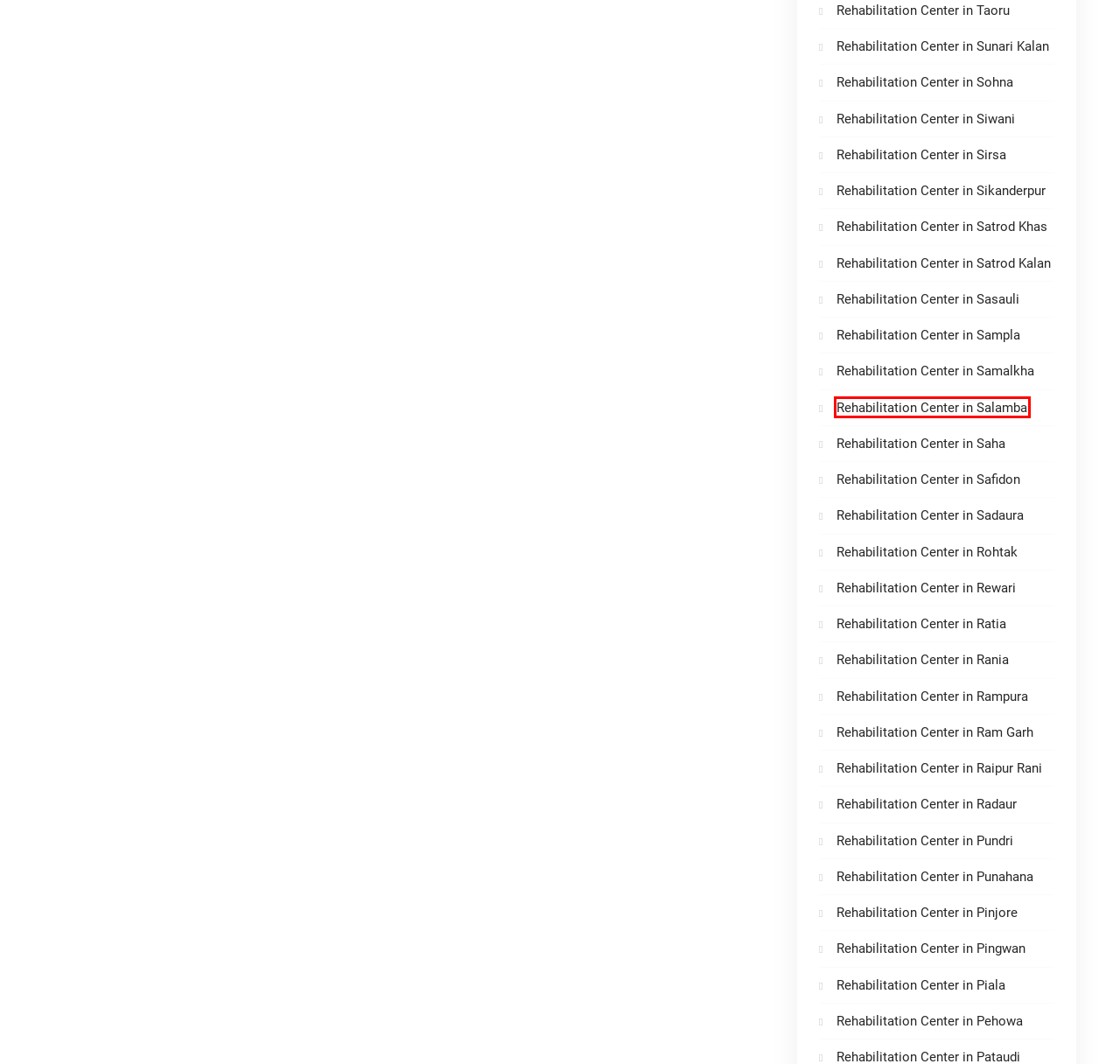Examine the screenshot of the webpage, noting the red bounding box around a UI element. Pick the webpage description that best matches the new page after the element in the red bounding box is clicked. Here are the candidates:
A. 9815191982 - Rehabilitation Center in Satrod Khas
B. 9815191982 - Rehabilitation Center in Safidon
C. 9815191982 - Rehabilitation Center in Taoru
D. 9815191982 - Rehabilitation Center in Siwani
E. 9815191982 - Rehabilitation Center in Rewari
F. 9815191982 - Rehabilitation Center in Salamba
G. 9815191982 - Rehabilitation Center in Sampla
H. 9815191982 - Rehabilitation Center in Sunari Kalan

F